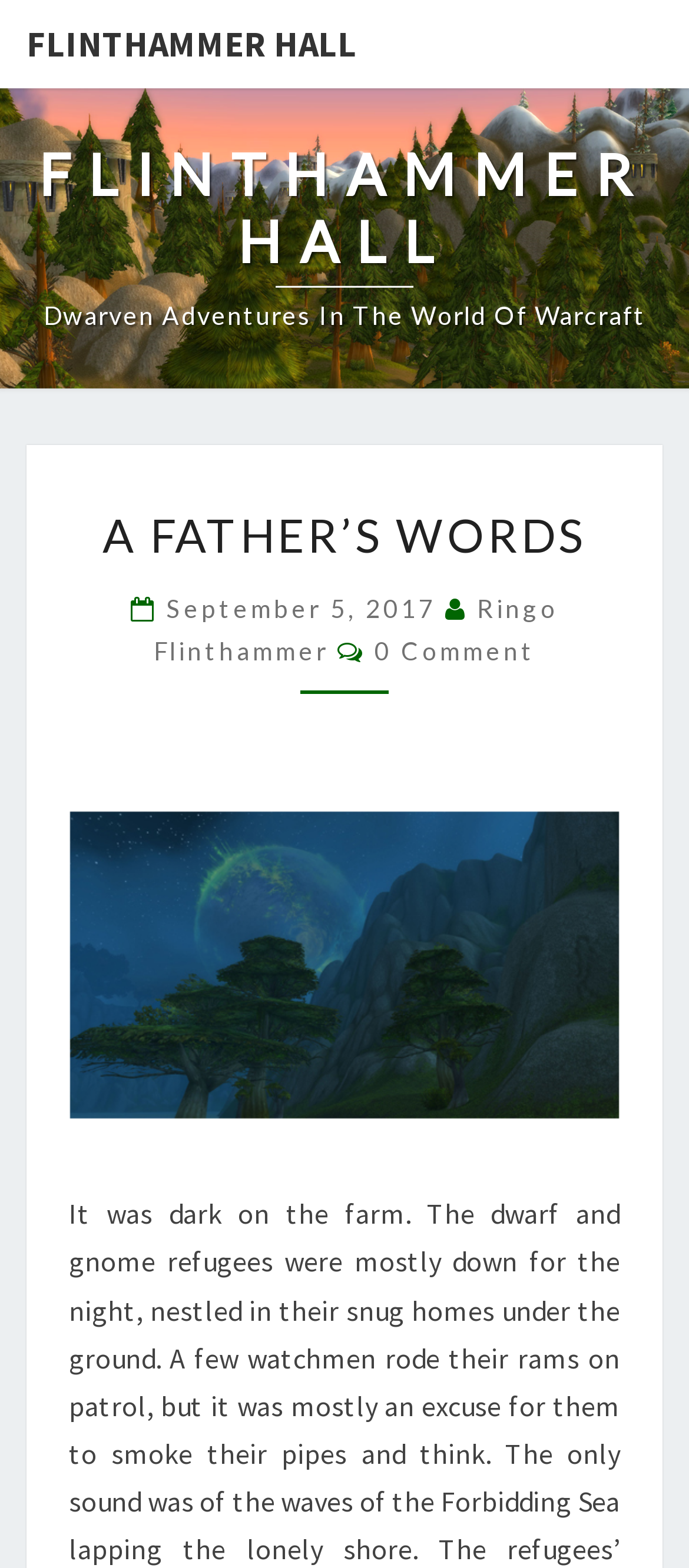Detail the webpage's structure and highlights in your description.

The webpage is about Flinthammer Hall, a dwarven adventure in the World of Warcraft. At the top, there is a prominent link to Flinthammer Hall, followed by a longer link that includes the subtitle "Dwarven Adventures In The World Of Warcraft". 

Below these links, there is a header section that spans almost the entire width of the page. Within this section, there is a heading that reads "A FATHER'S WORDS" in a relatively large font size. 

To the right of the heading, there is a smaller heading that displays the date "September 5, 2017", the author's name "Ringo Flinthammer", and the number of comments, which is zero. The date and author's name are clickable links.

Below the header section, there is a large image that takes up most of the width of the page, depicting a scene of Bael looking at Argus.